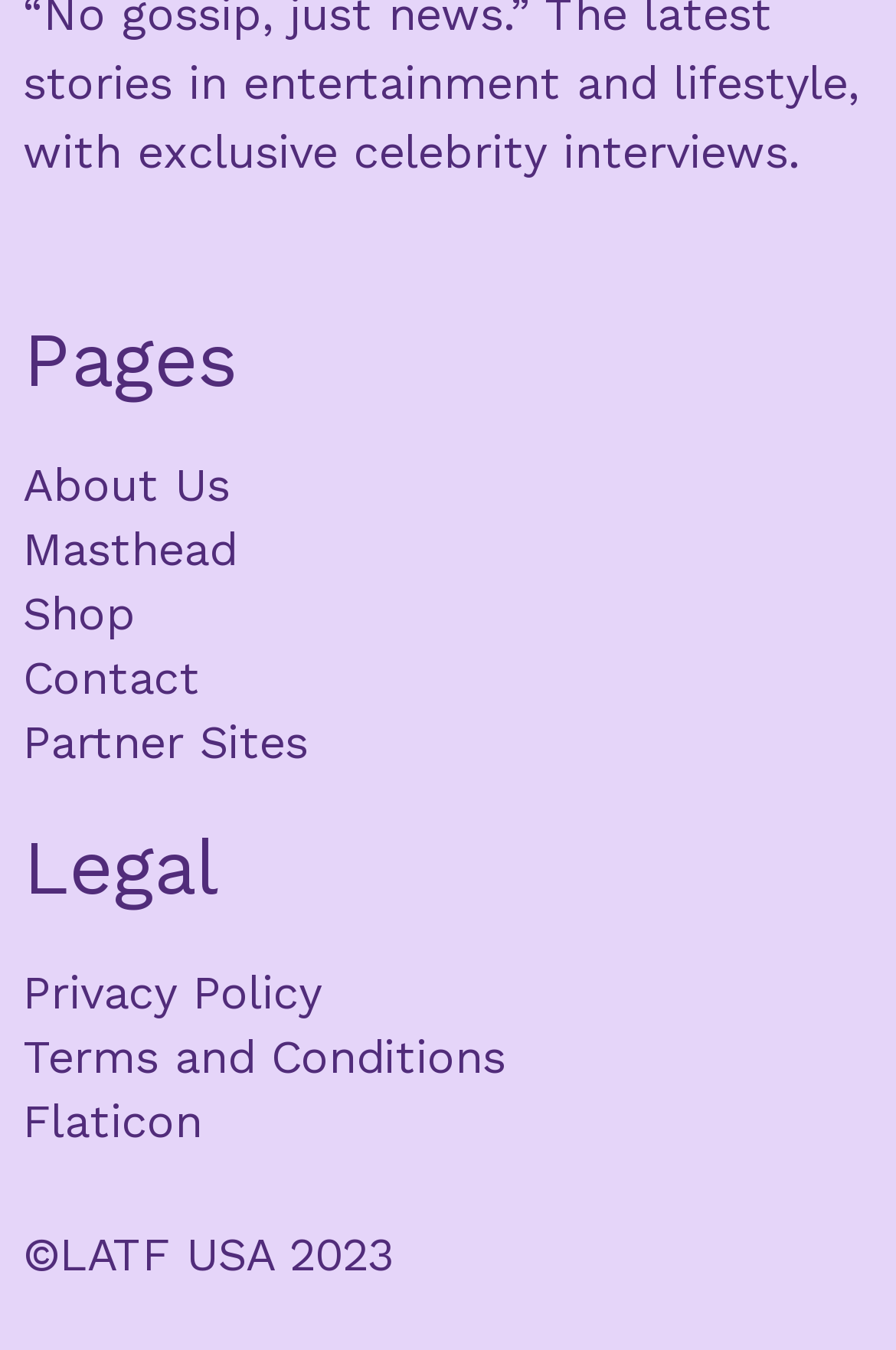What is the last link in the Legal section?
Using the information presented in the image, please offer a detailed response to the question.

I looked at the links in the Legal section and found that the last link is 'Flaticon', which is located at the bottom of the section.